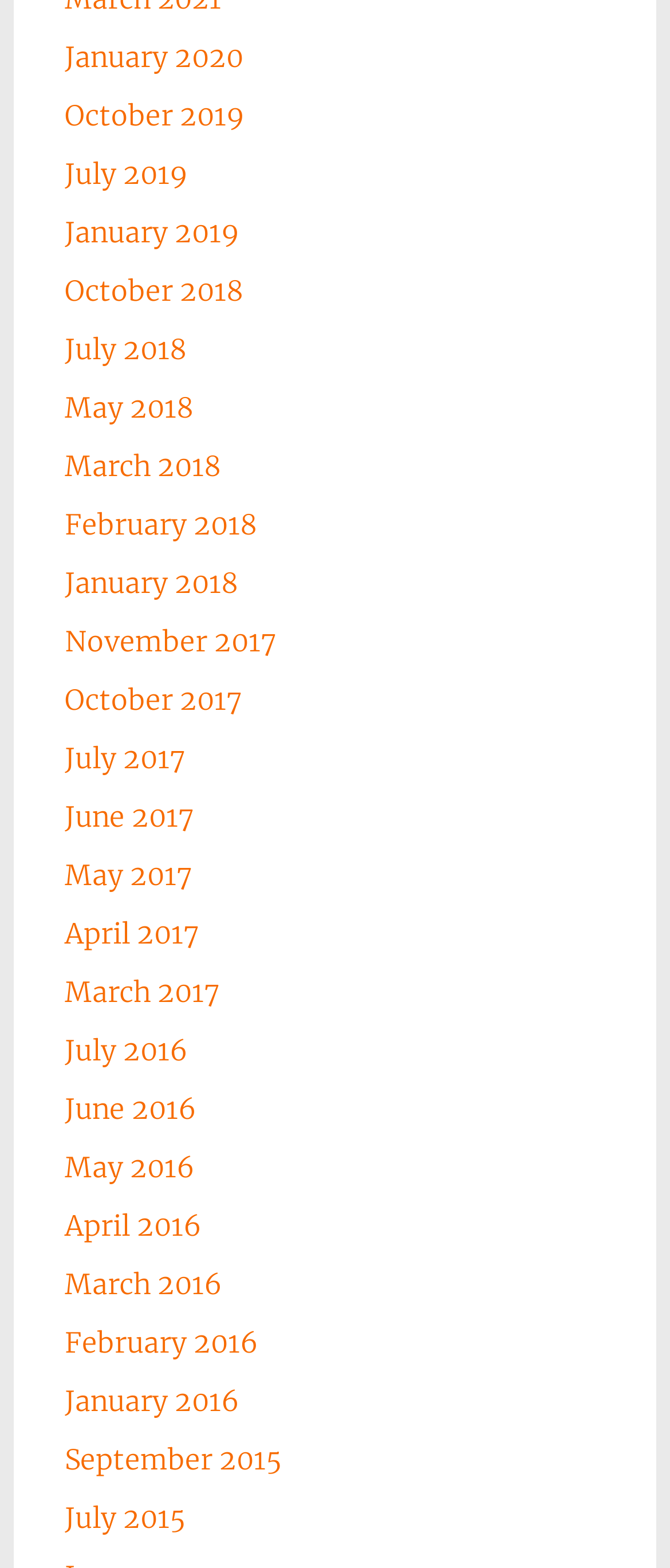Identify the bounding box for the described UI element. Provide the coordinates in (top-left x, top-left y, bottom-right x, bottom-right y) format with values ranging from 0 to 1: April 2017

[0.097, 0.584, 0.297, 0.606]